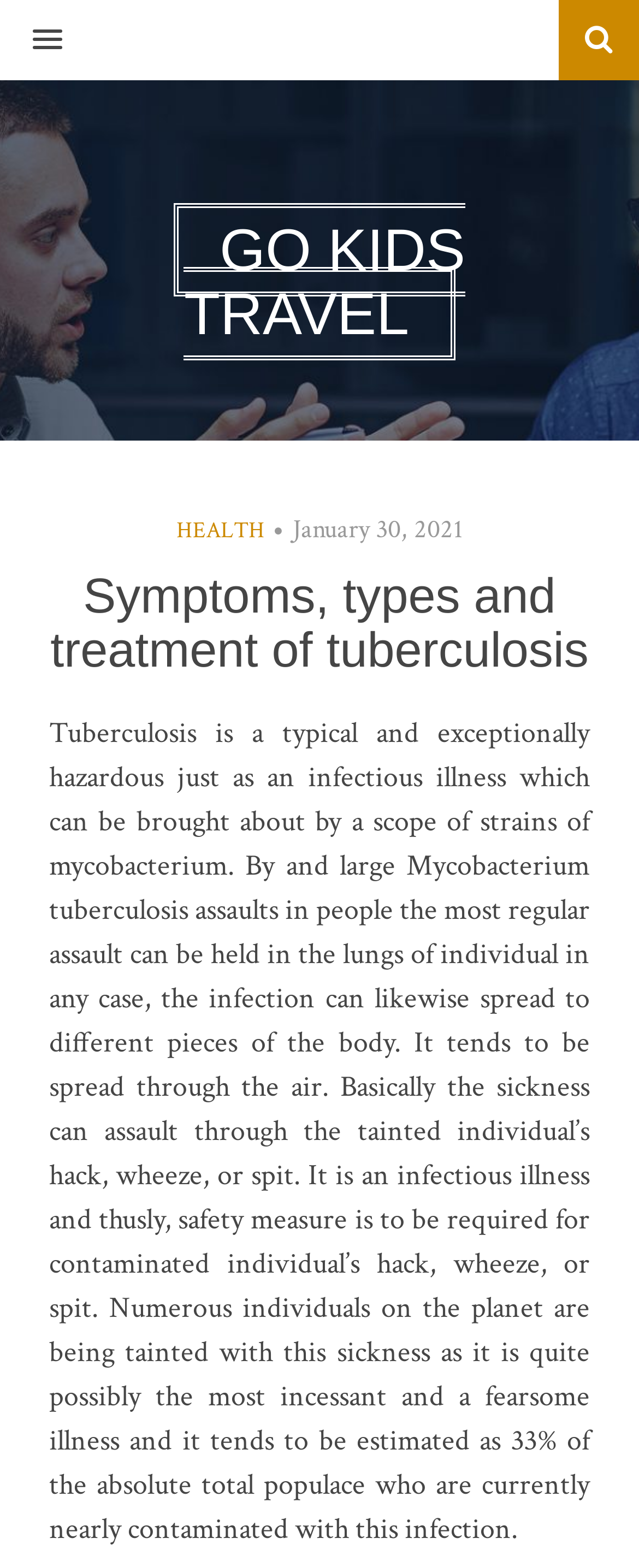Create a detailed narrative describing the layout and content of the webpage.

The webpage is about tuberculosis, a infectious disease, and its symptoms, types, and treatment. At the top left corner, there is a button labeled "MENU" which has a popup menu. Next to it, on the top center, is the heading "GO KIDS TRAVEL" with a link to the website's homepage. Below the heading, there is a subheading "HEALTH" which is a link to the health section of the website.

On the top right corner, there is a timestamp "January 30, 2021" indicating when the article was published. The main content of the webpage is a long paragraph that describes what tuberculosis is, its causes, and how it can be spread. The text is positioned below the heading and timestamp, taking up most of the webpage's content area.

There are no images on the page, and the layout is primarily focused on presenting the text content in a clear and readable manner. The overall structure of the webpage is simple, with a clear hierarchy of headings and subheadings guiding the reader through the content.